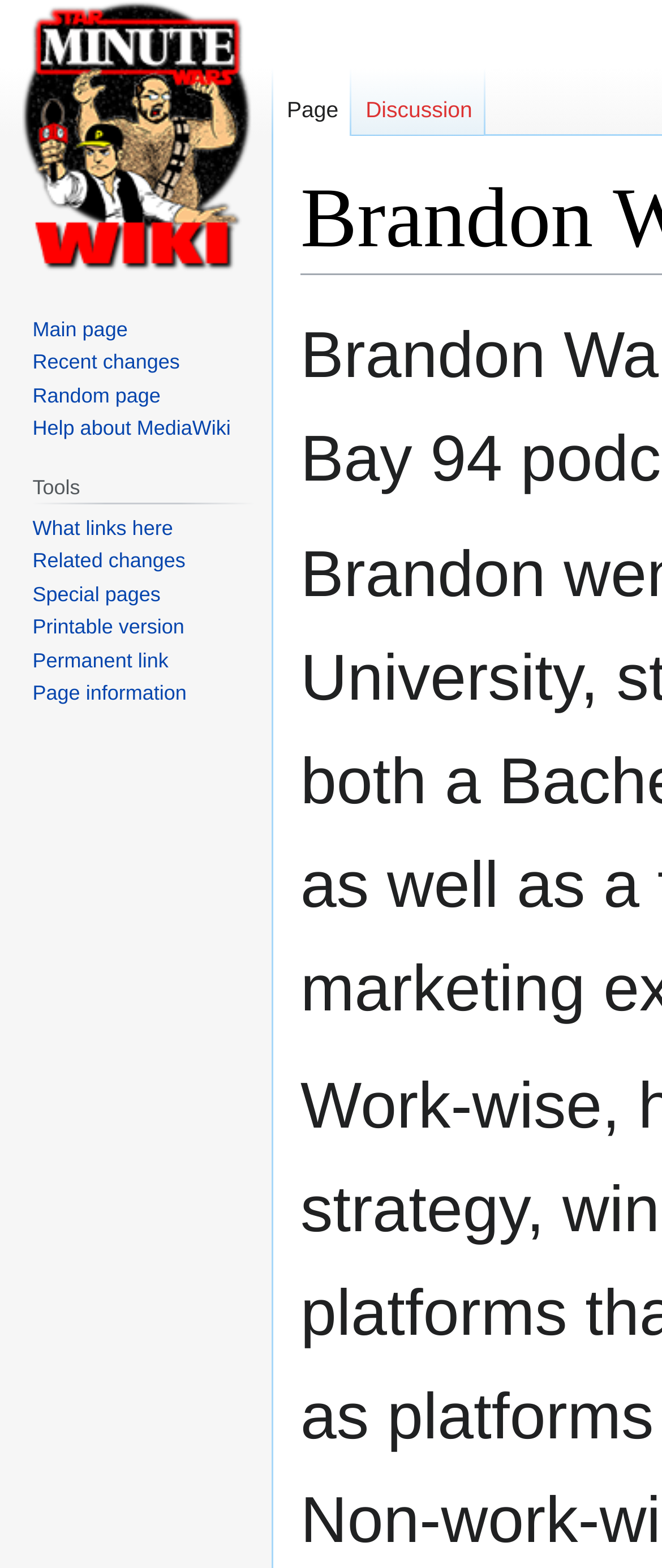What is the shortcut key for 'Random page'?
Provide a concise answer using a single word or phrase based on the image.

Alt+x